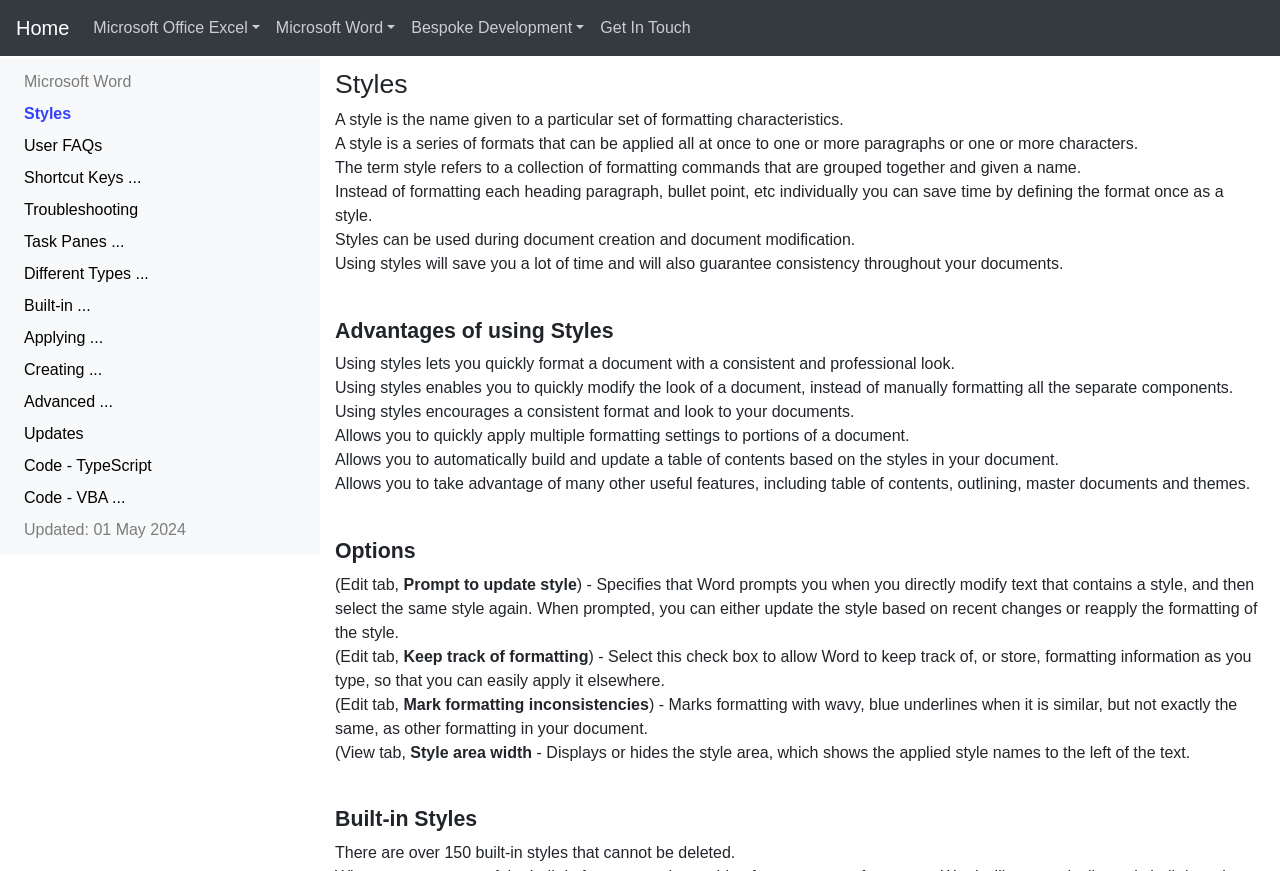Please provide a brief answer to the following inquiry using a single word or phrase:
What is the purpose of using styles in Microsoft Word?

Save time and ensure consistency